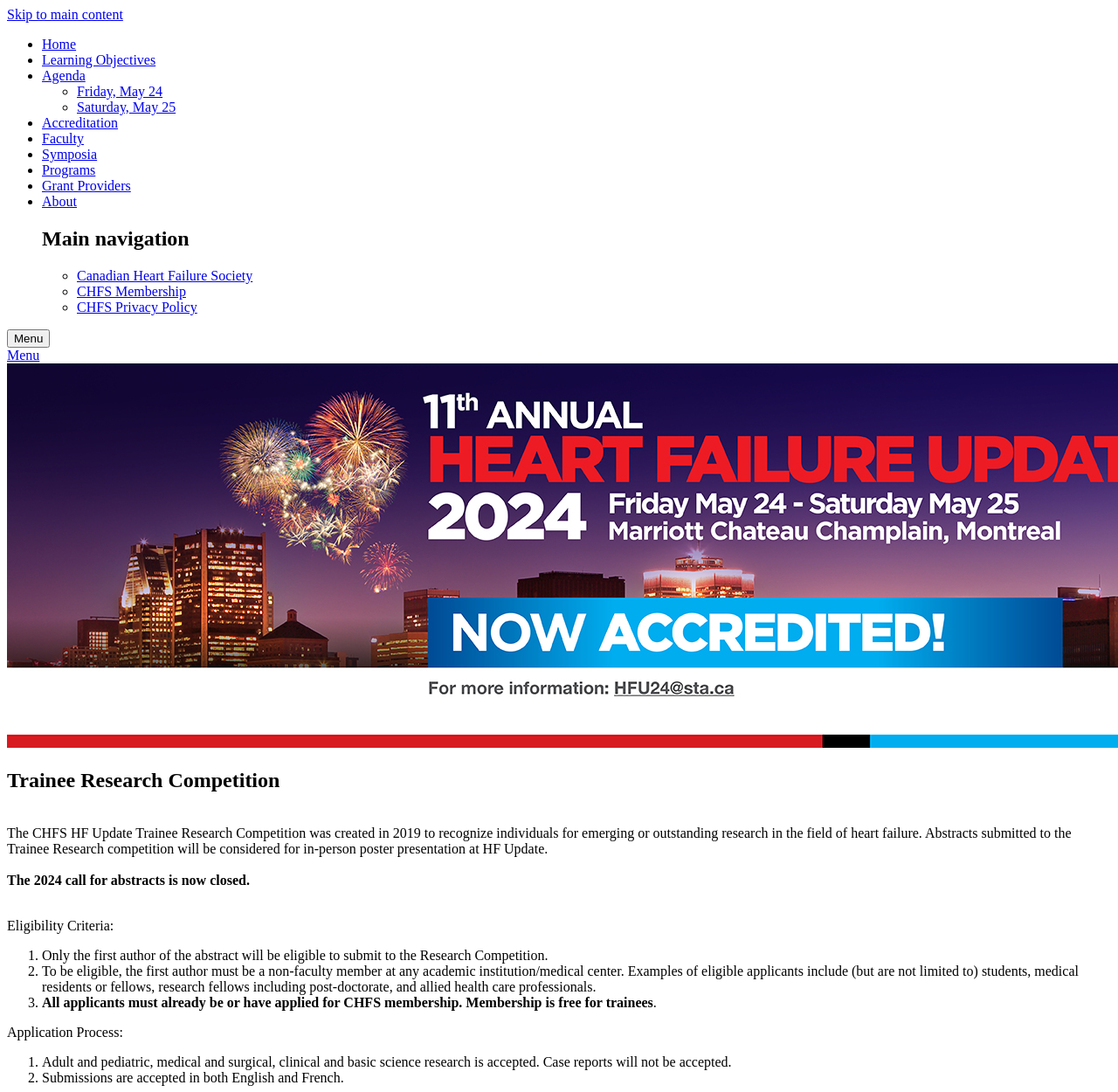Find the bounding box coordinates of the clickable area required to complete the following action: "Study online with Browser Bible".

None